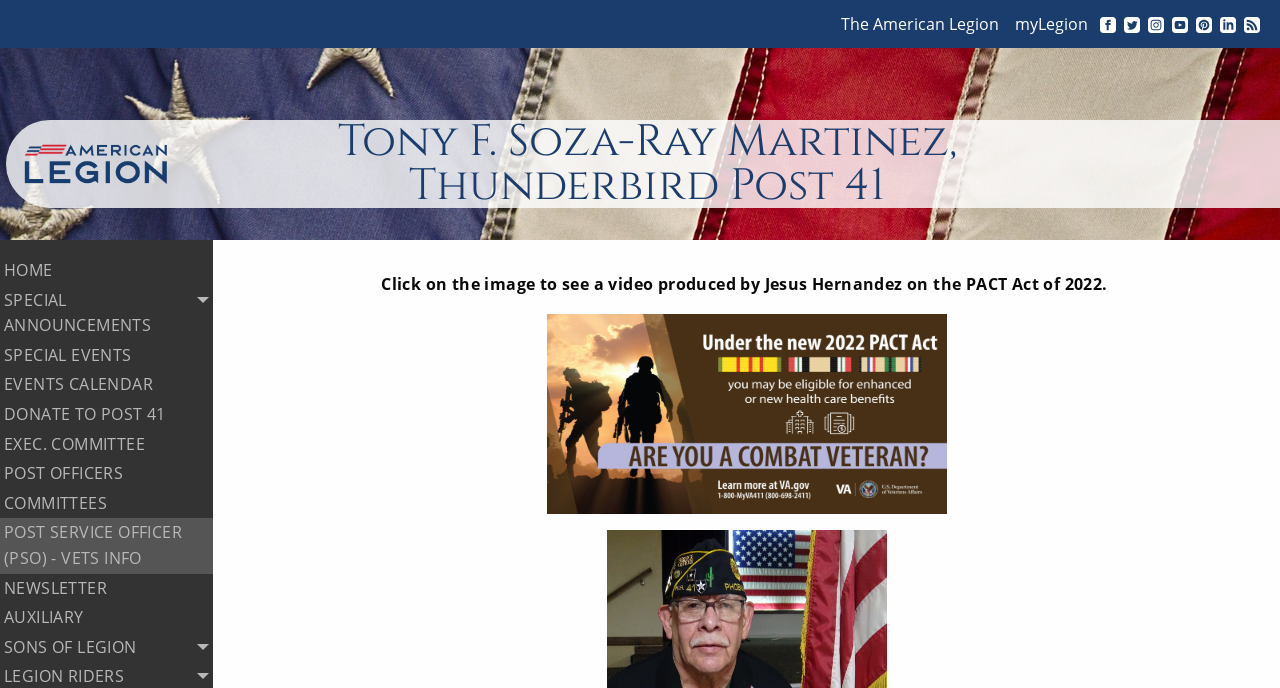Using the format (top-left x, top-left y, bottom-right x, bottom-right y), and given the element description, identify the bounding box coordinates within the screenshot: DONATE TO POST 41

[0.0, 0.581, 0.167, 0.624]